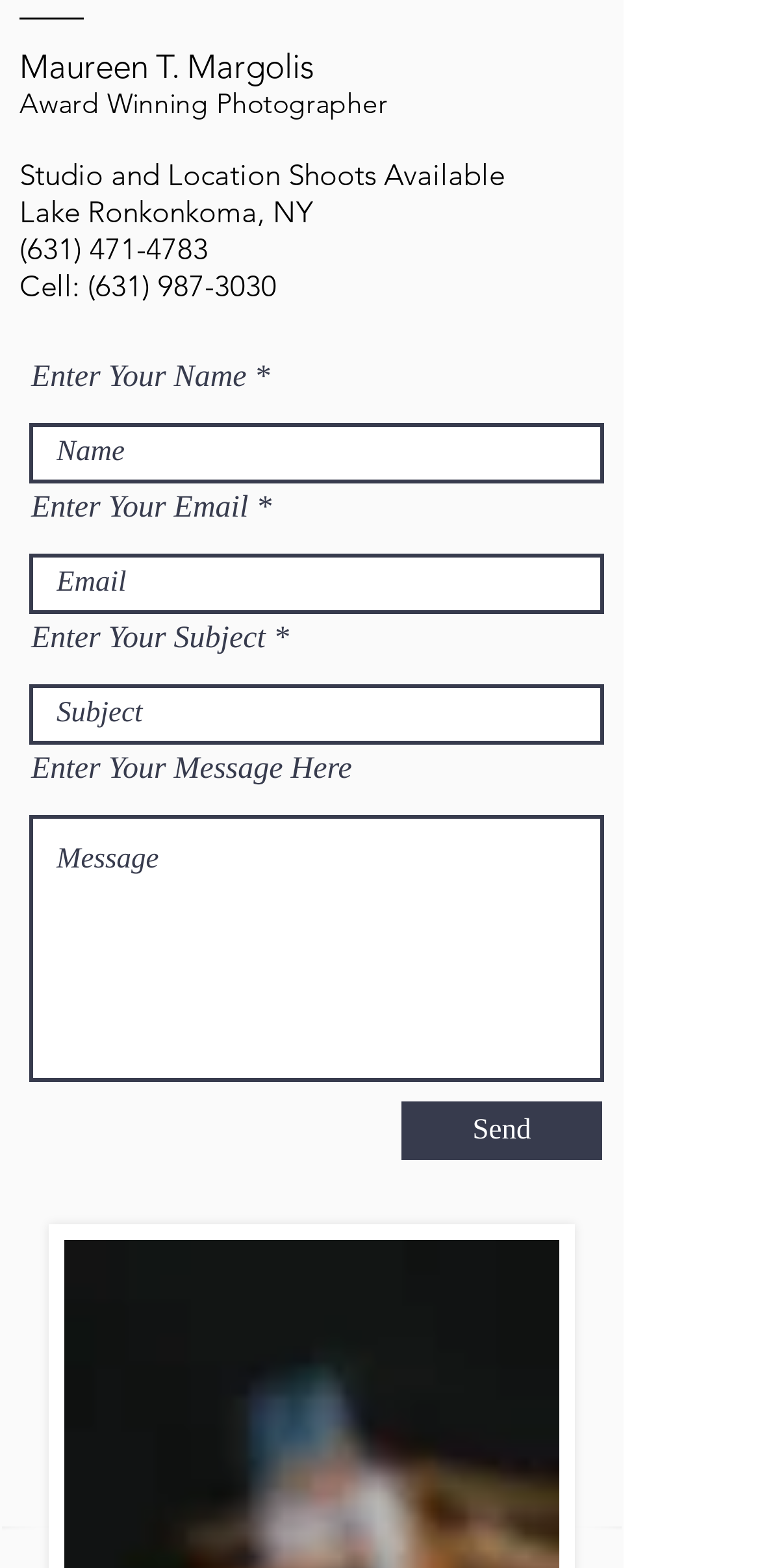Using the element description: "(631) 987-3030", determine the bounding box coordinates for the specified UI element. The coordinates should be four float numbers between 0 and 1, [left, top, right, bottom].

[0.115, 0.17, 0.364, 0.194]